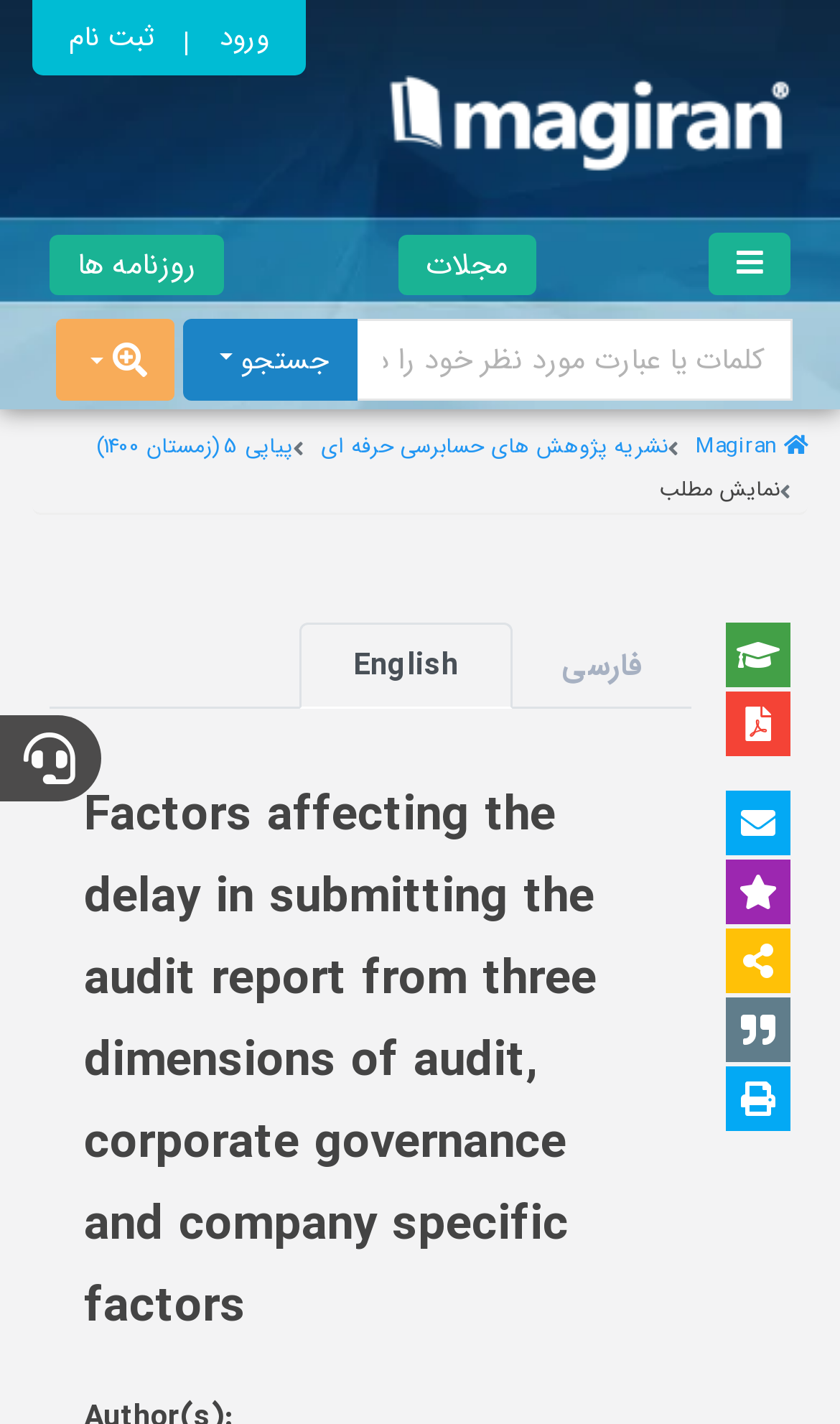Please find the bounding box coordinates of the section that needs to be clicked to achieve this instruction: "click the login button".

[0.228, 0.006, 0.354, 0.047]